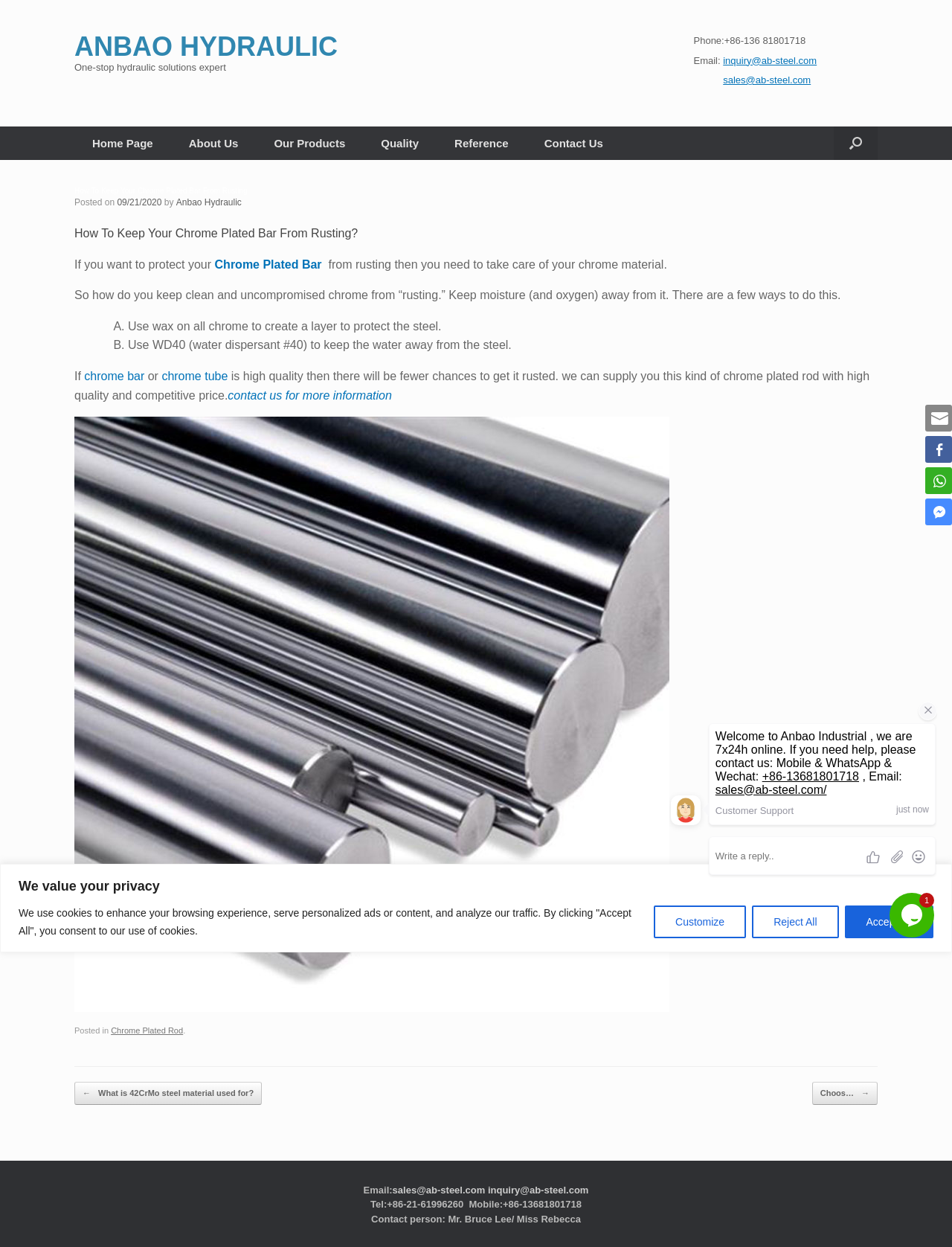What is the topic of the latest article?
Using the picture, provide a one-word or short phrase answer.

How To Keep Your Chrome Plated Bar From Rusting